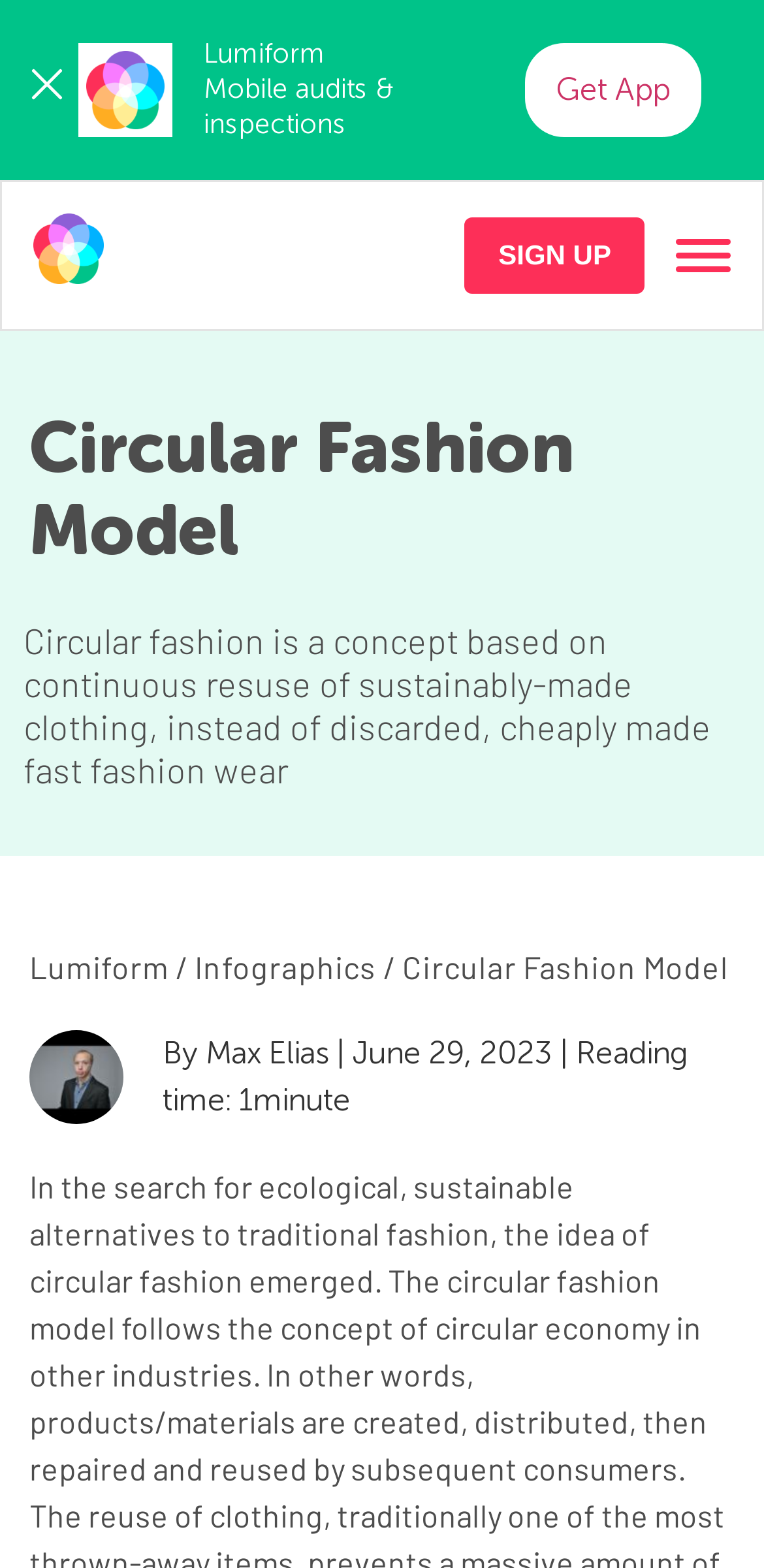Answer briefly with one word or phrase:
What is the concept of circular fashion?

Continuous reuse of sustainably-made clothing